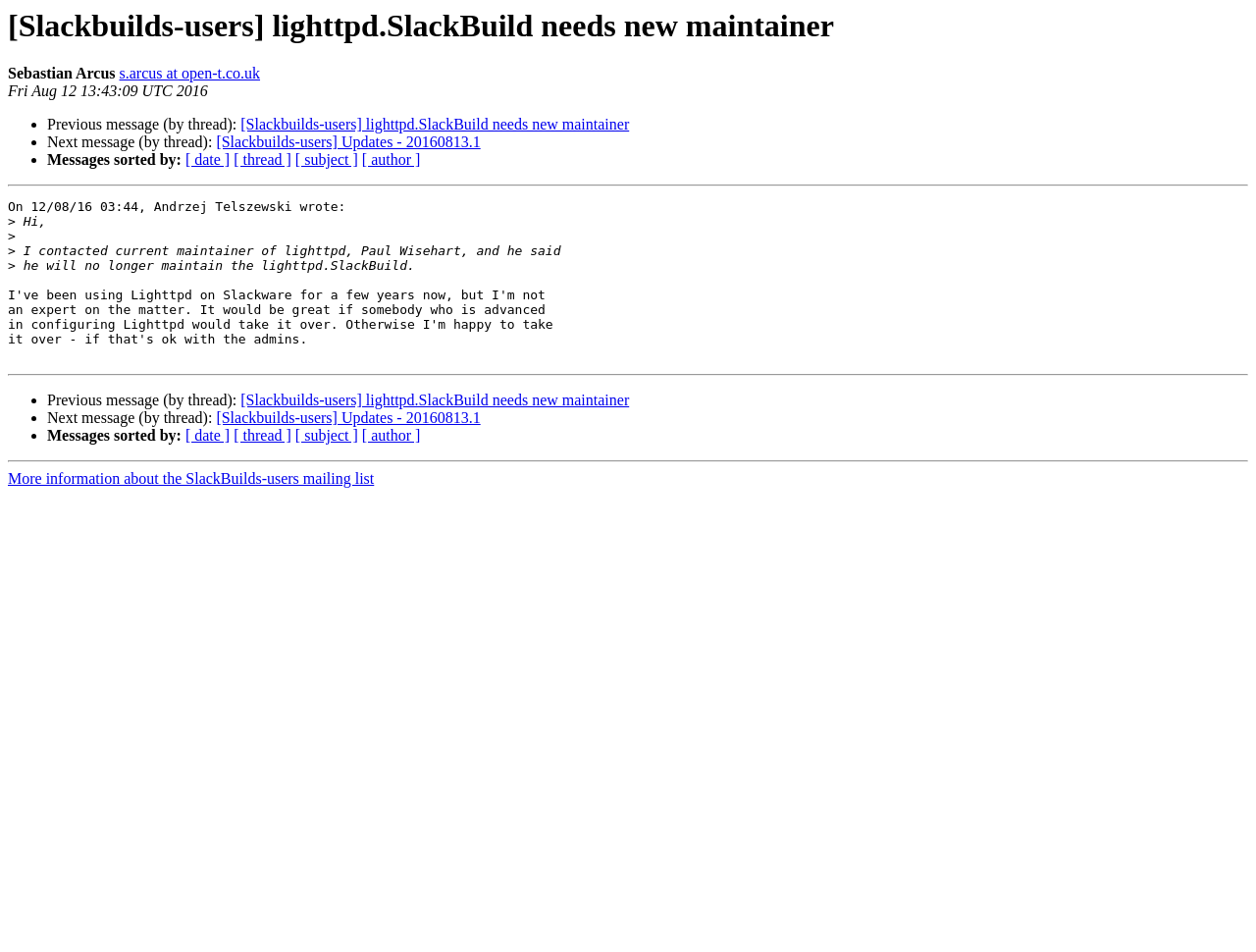Determine the bounding box coordinates of the region to click in order to accomplish the following instruction: "Reply to the message". Provide the coordinates as four float numbers between 0 and 1, specifically [left, top, right, bottom].

[0.006, 0.21, 0.275, 0.241]